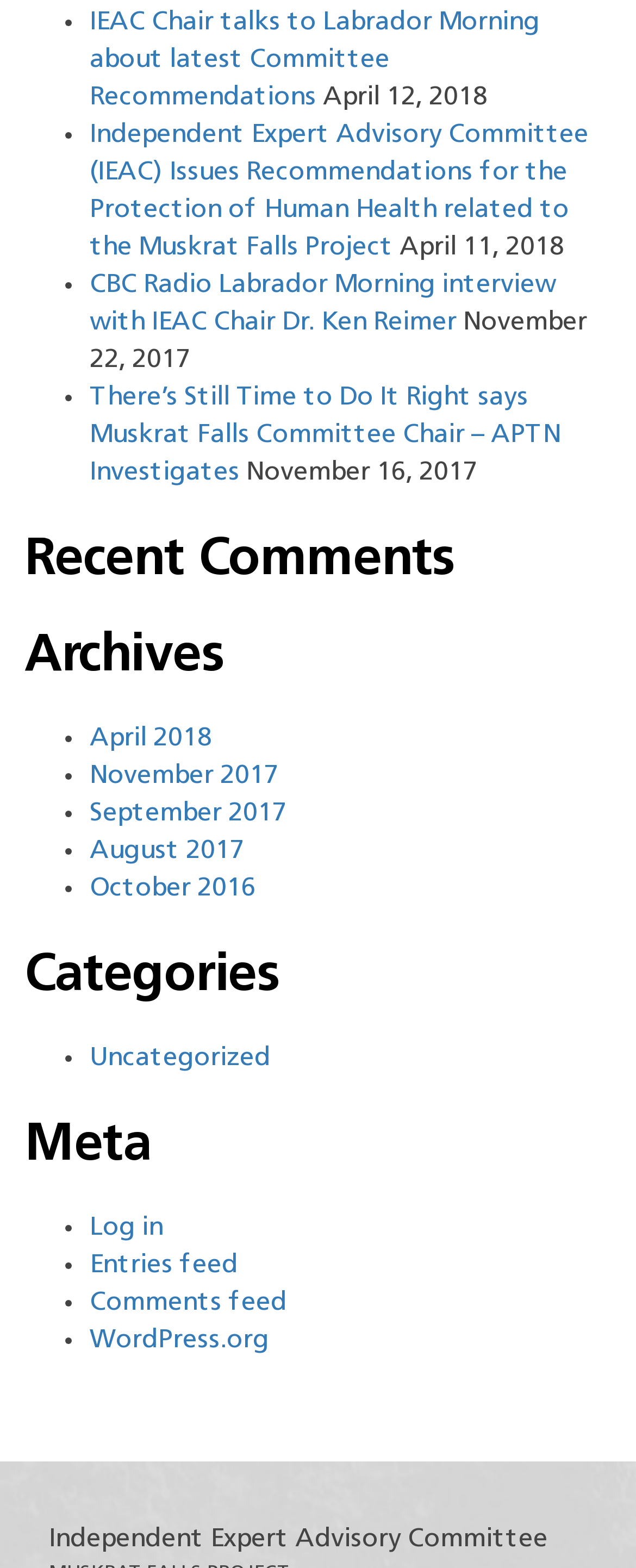Determine the bounding box coordinates of the clickable region to carry out the instruction: "View IEAC Chair's interview on Labrador Morning".

[0.141, 0.006, 0.849, 0.071]